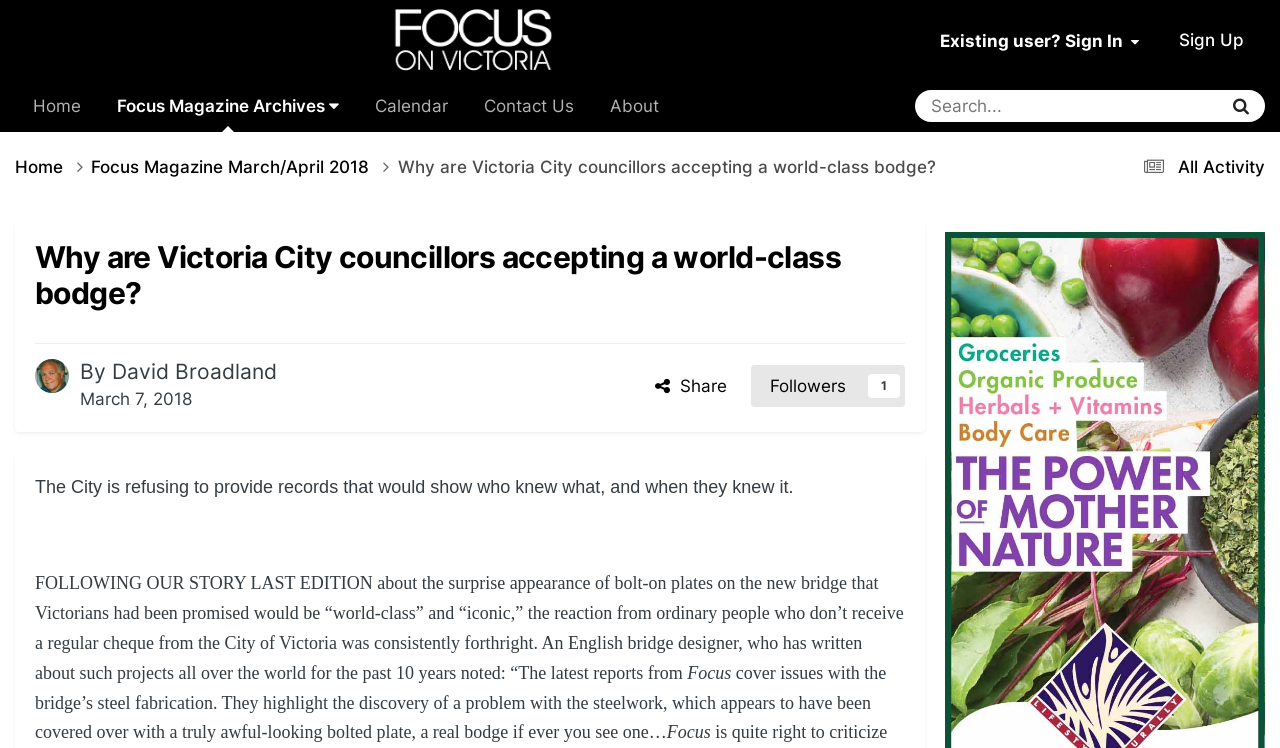Find the main header of the webpage and produce its text content.

Why are Victoria City councillors accepting a world-class bodge?